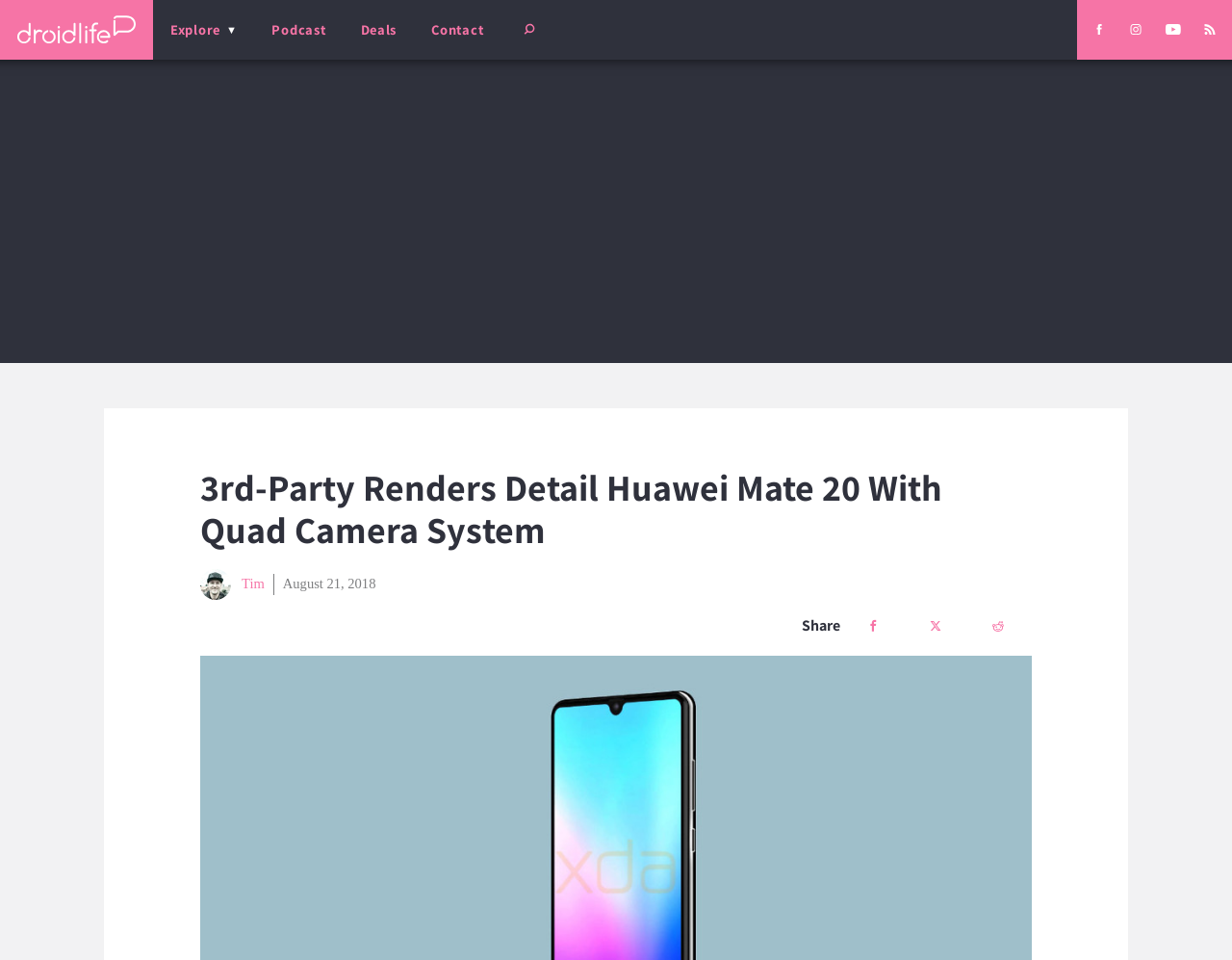Show me the bounding box coordinates of the clickable region to achieve the task as per the instruction: "Open menu".

[0.124, 0.0, 0.207, 0.062]